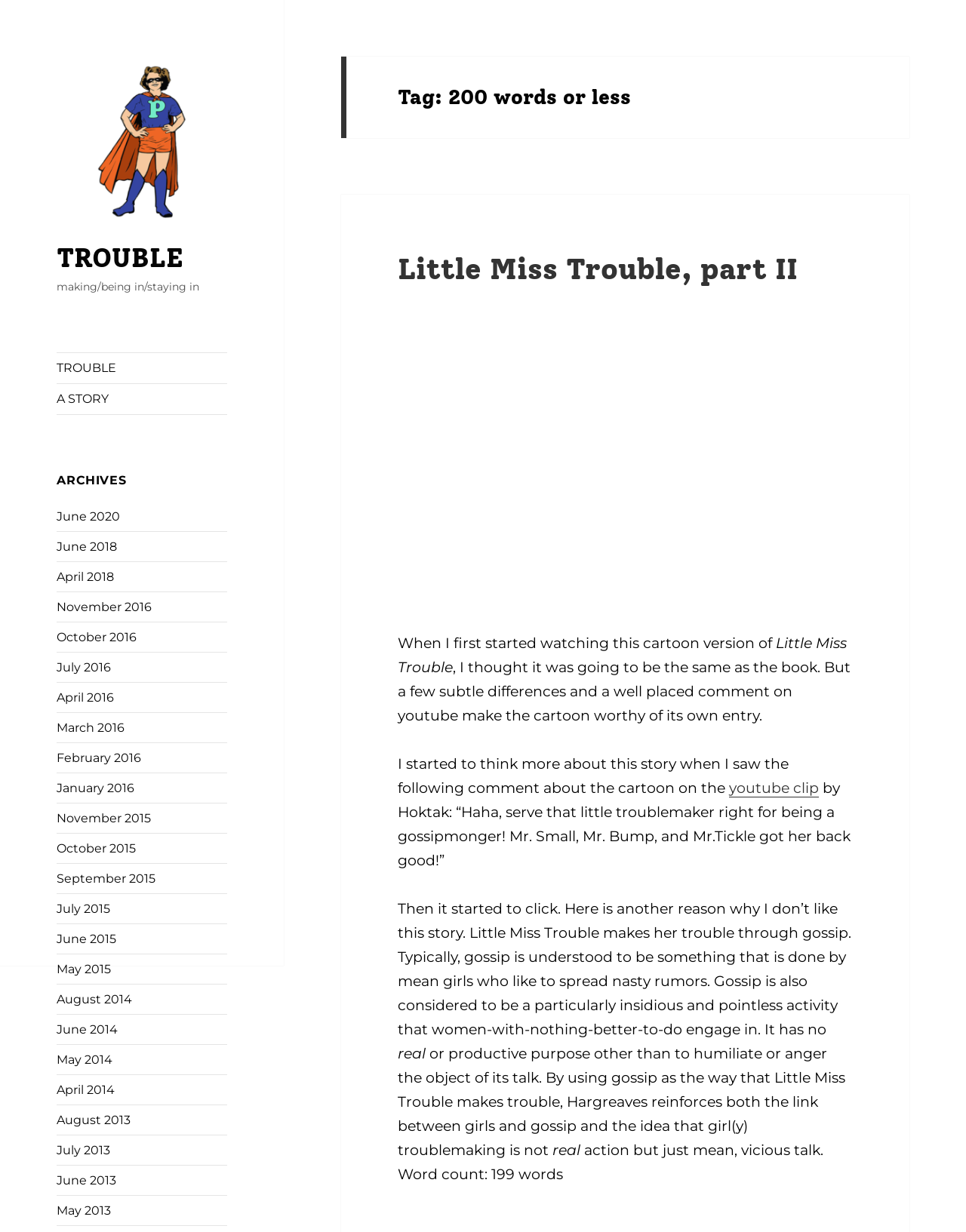Given the element description: "August 2013", predict the bounding box coordinates of this UI element. The coordinates must be four float numbers between 0 and 1, given as [left, top, right, bottom].

[0.059, 0.903, 0.135, 0.915]